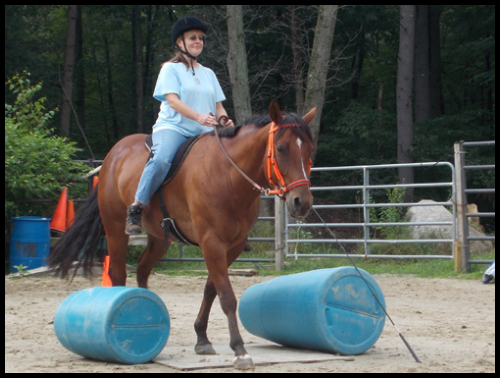Provide a single word or phrase answer to the question: 
What is the color of the horse's bridle?

Bright orange